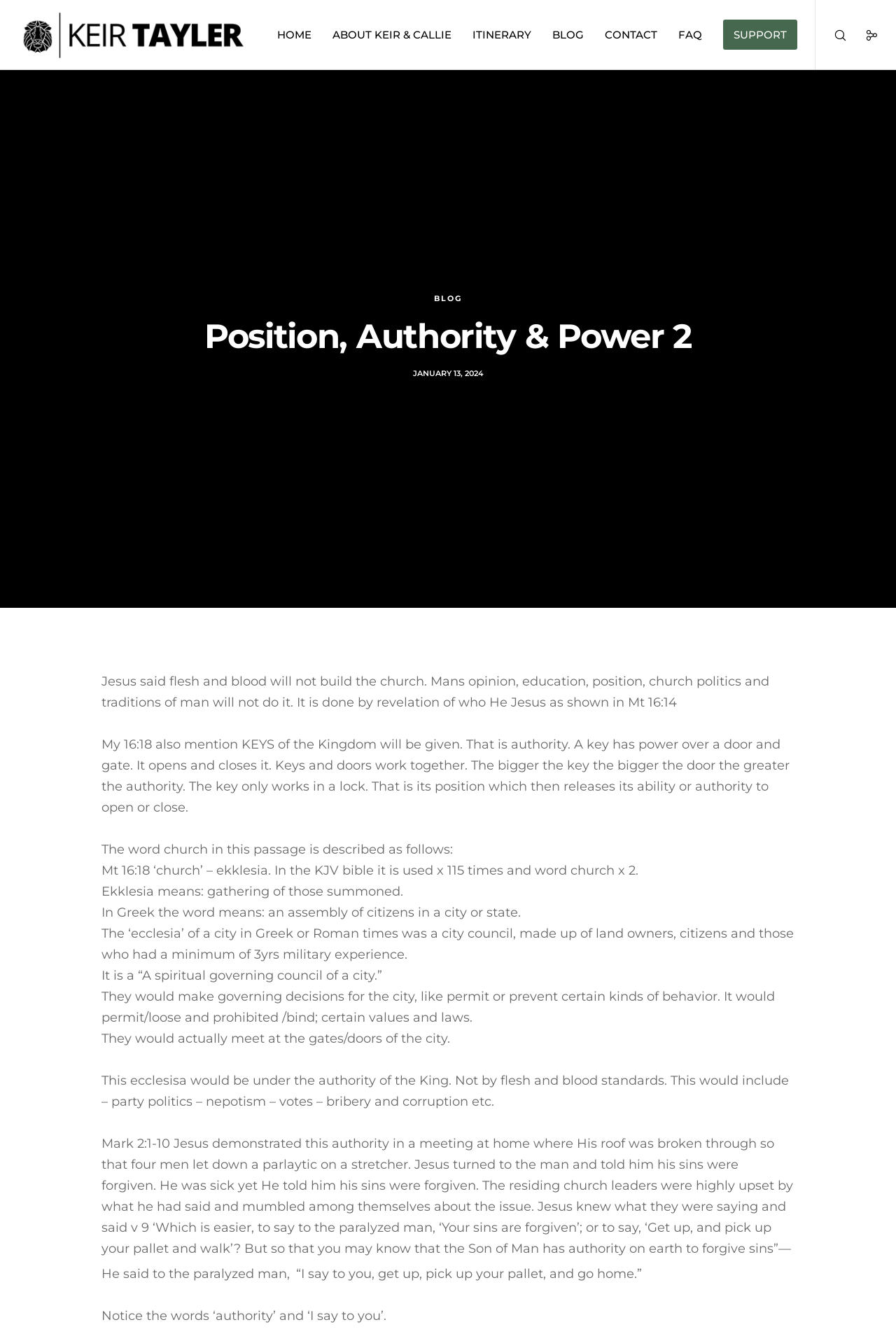Locate the bounding box coordinates of the UI element described by: "alt="Keir Tayler"". The bounding box coordinates should consist of four float numbers between 0 and 1, i.e., [left, top, right, bottom].

[0.023, 0.026, 0.275, 0.063]